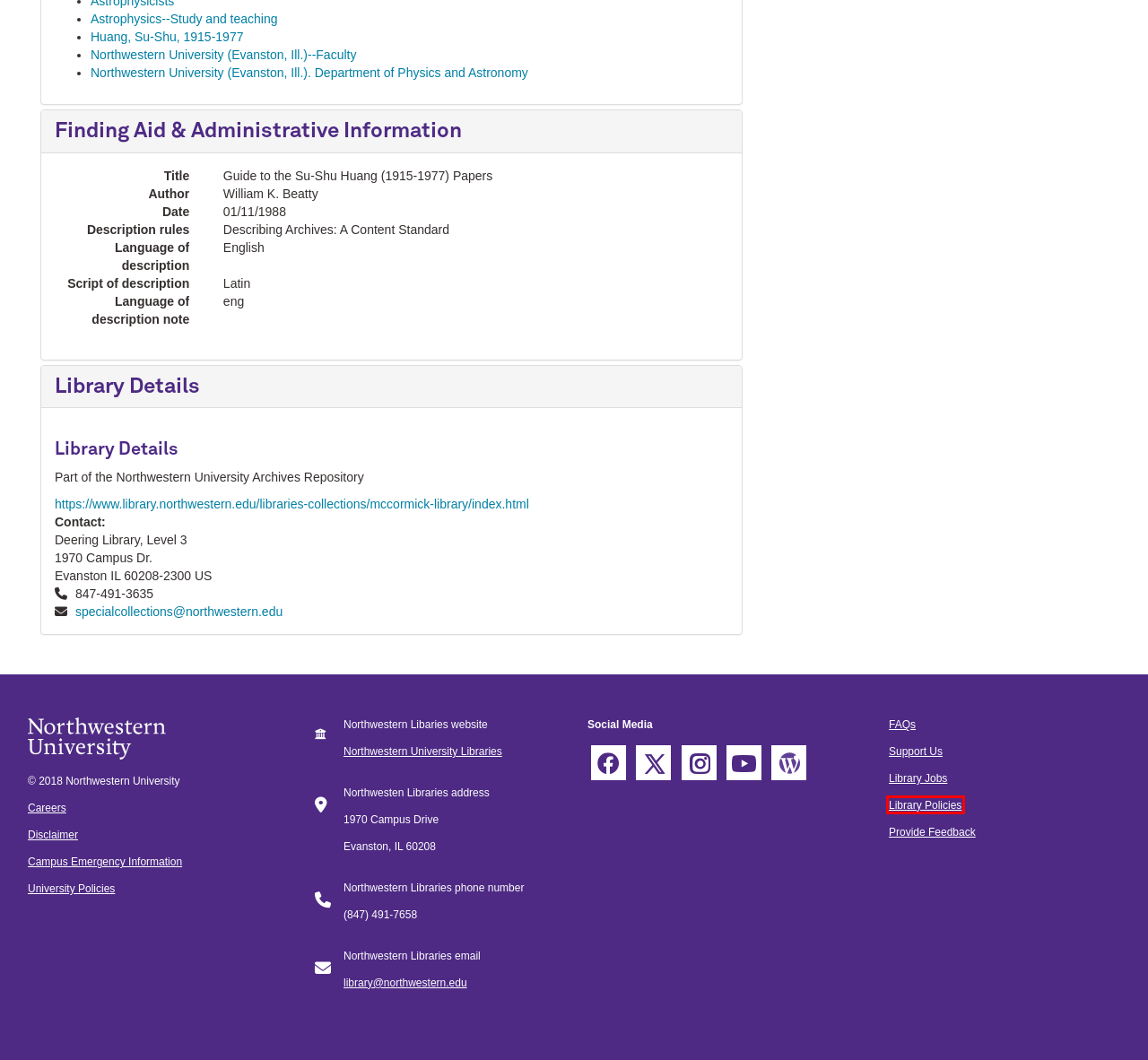Given a screenshot of a webpage with a red bounding box around an element, choose the most appropriate webpage description for the new page displayed after clicking the element within the bounding box. Here are the candidates:
A. Northwestern University Library FAQs - LibAnswers/LibChat
B. Disclaimer : Northwestern University
C. Library Policies: Libraries - Northwestern University
D. Support Us: Libraries - Northwestern University
E. Northwestern University
F. General Feedback: Libraries - Northwestern University
G. Charles Deering McCormick Library: Libraries - Northwestern University
H. Libraries - Northwestern University

C